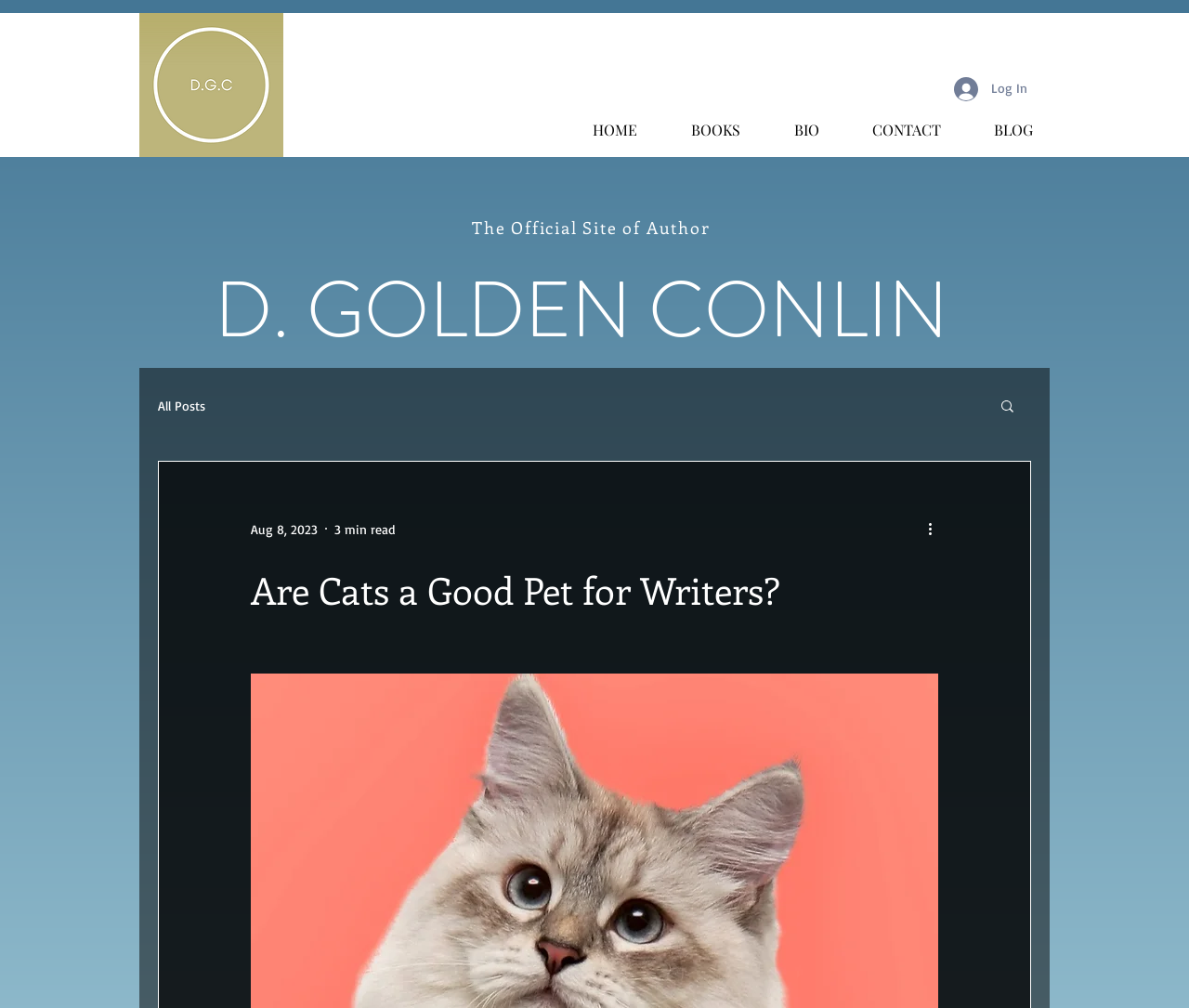Please answer the following question using a single word or phrase: 
What is the topic of the blog post?

Are Cats a Good Pet for Writers?